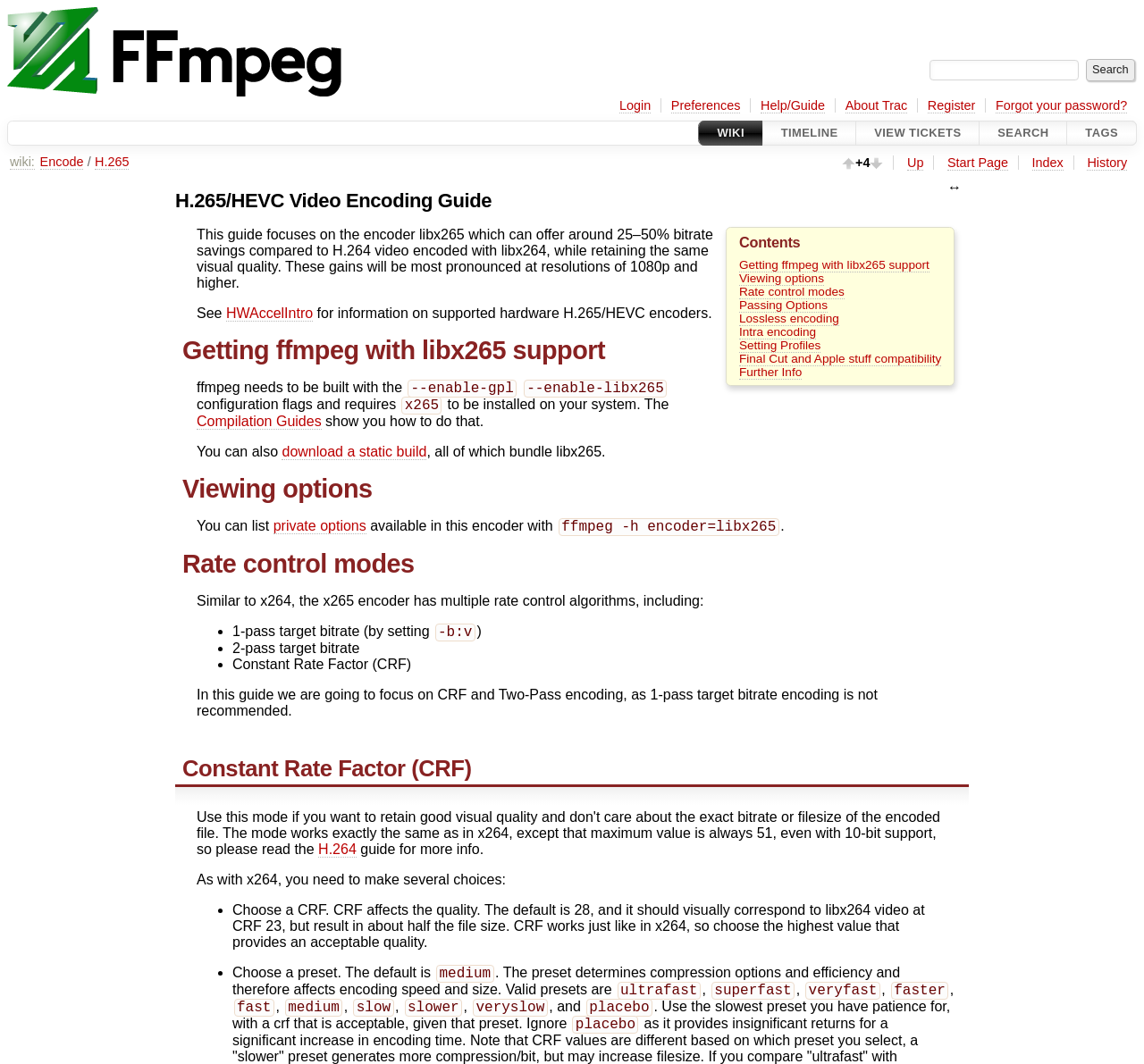Determine the bounding box coordinates of the element that should be clicked to execute the following command: "Get information on H.265/HEVC video encoding".

[0.153, 0.178, 0.847, 0.2]